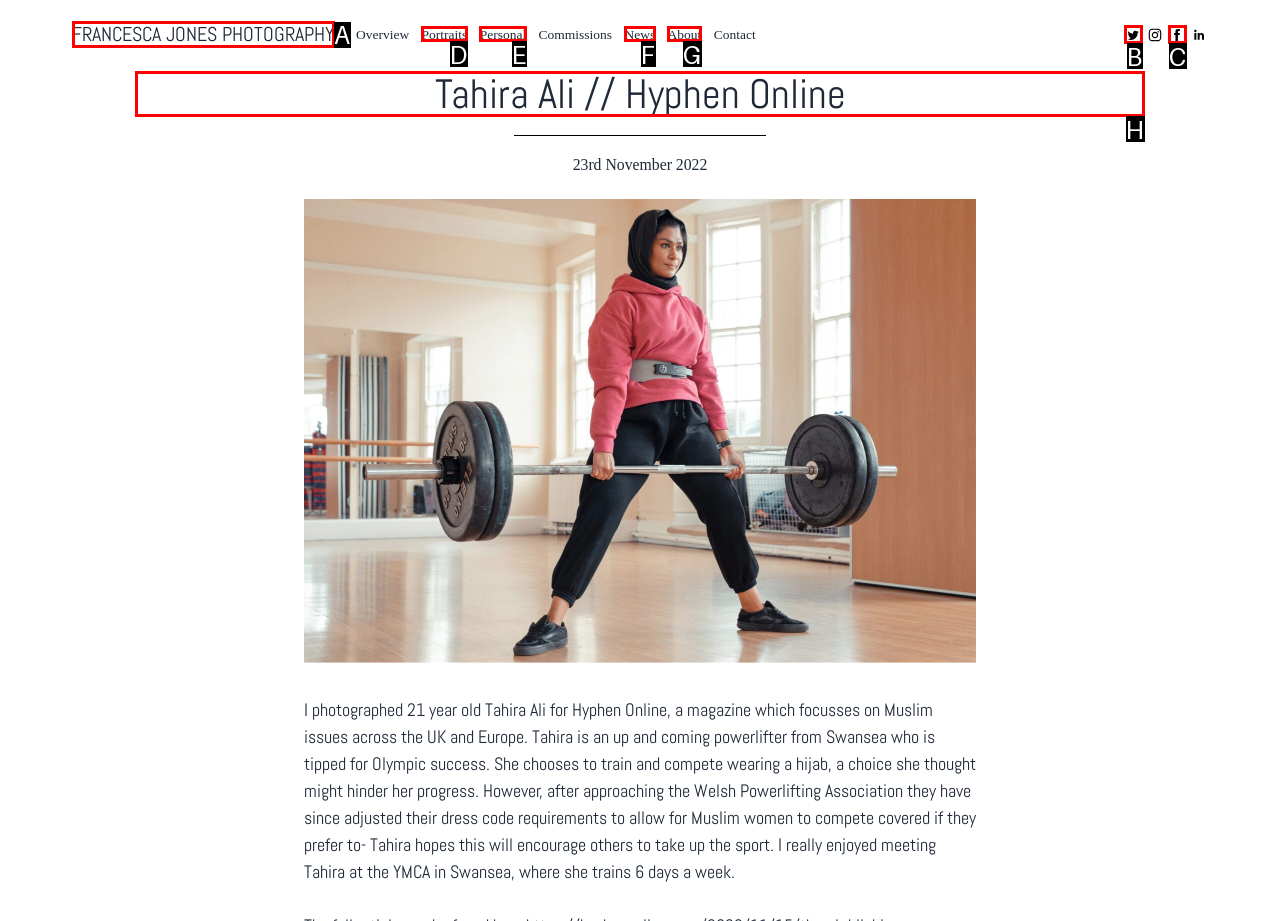Identify the correct option to click in order to complete this task: Read about Tahira Ali
Answer with the letter of the chosen option directly.

H